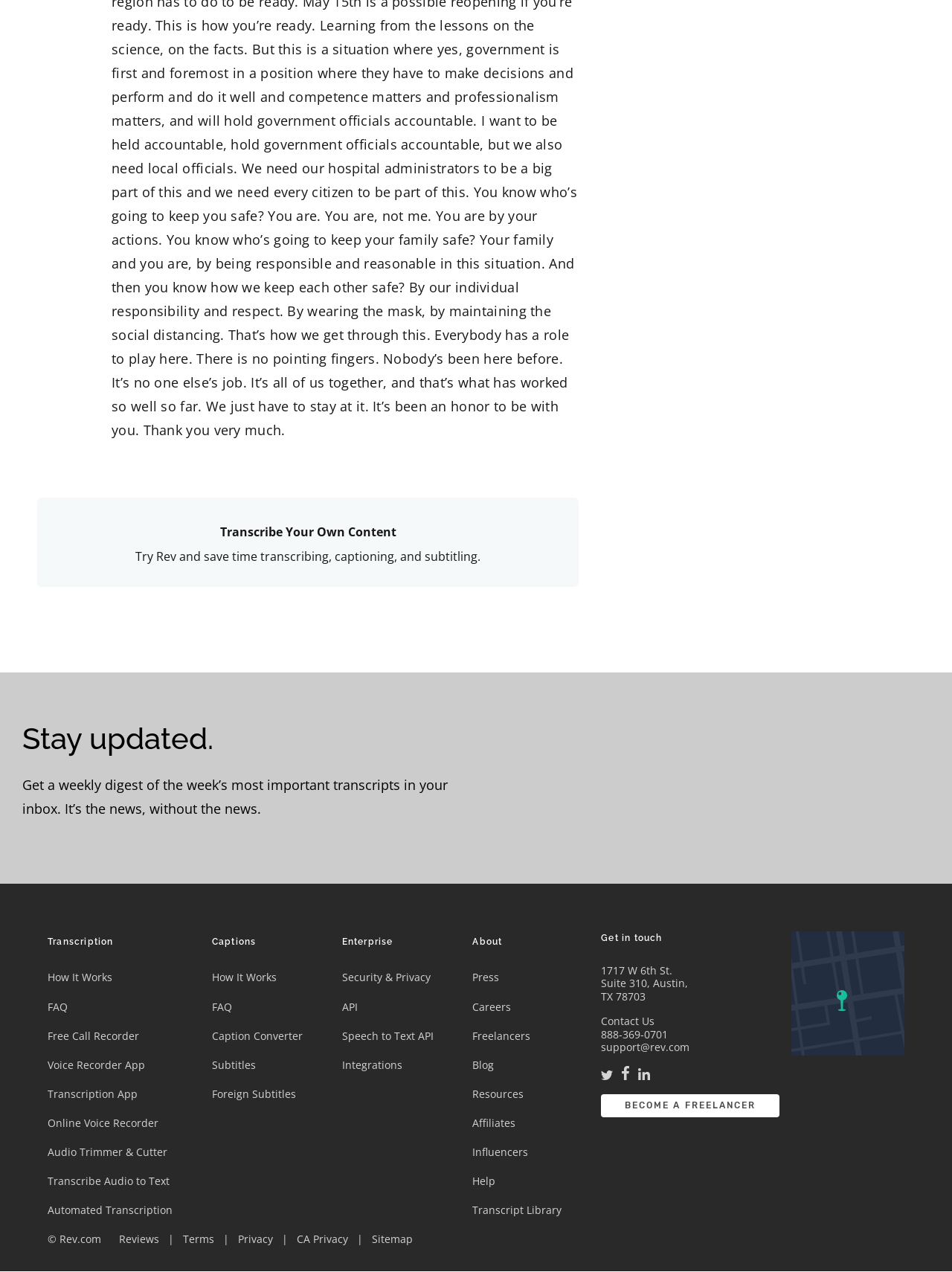Find the bounding box of the element with the following description: "Online Voice Recorder". The coordinates must be four float numbers between 0 and 1, formatted as [left, top, right, bottom].

[0.05, 0.877, 0.166, 0.888]